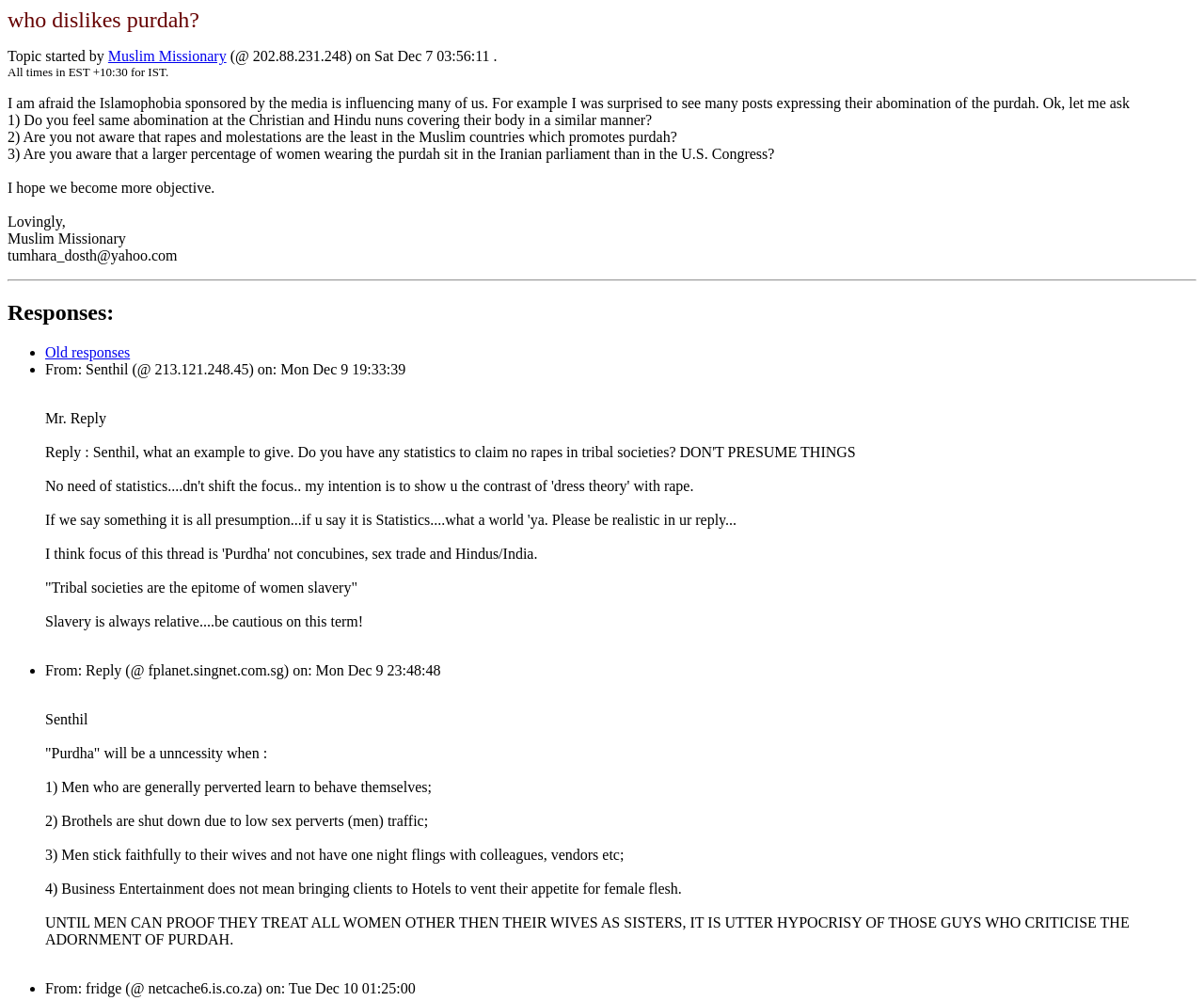How many questions are asked by the topic starter?
Examine the screenshot and reply with a single word or phrase.

3